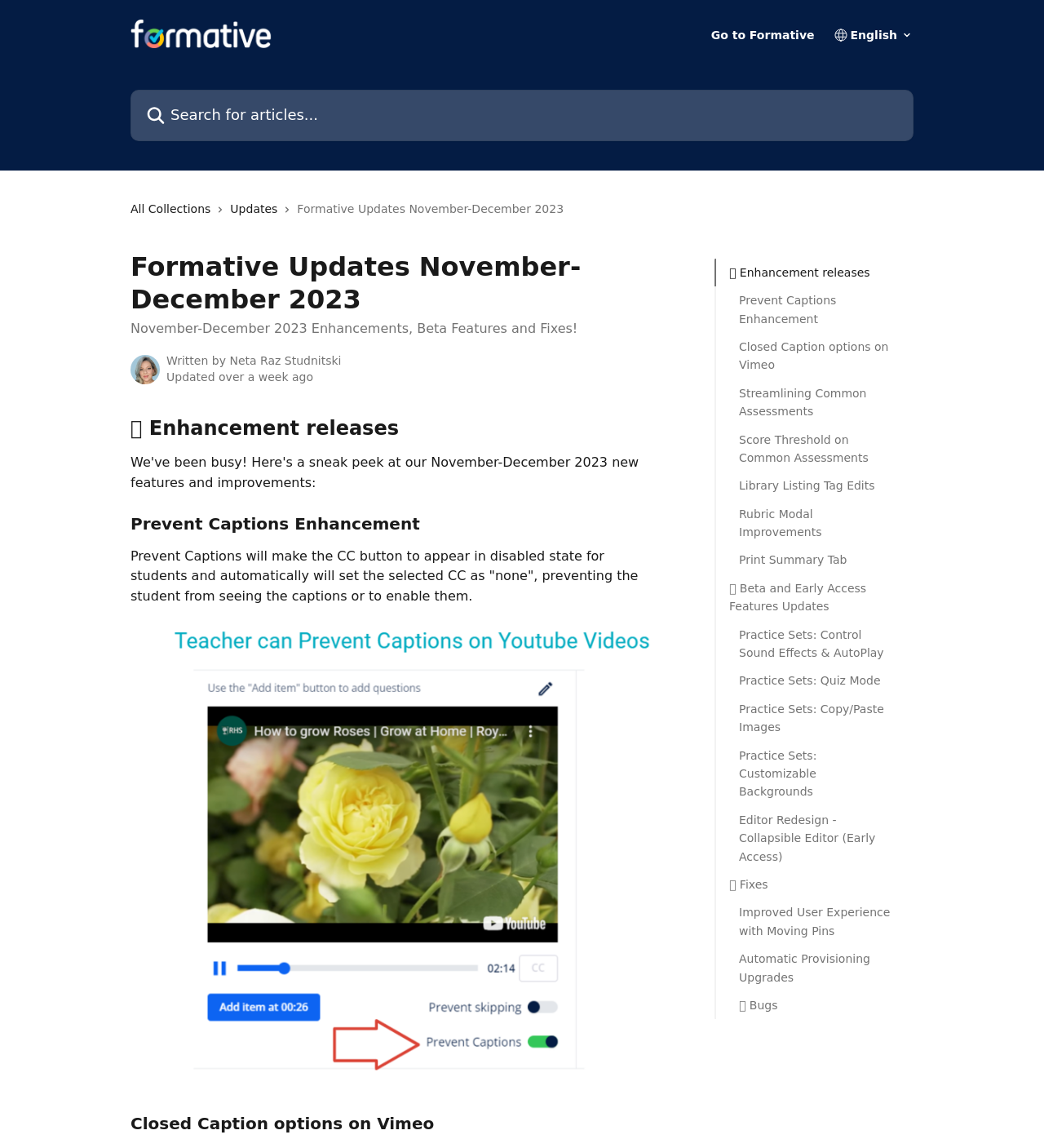Identify the first-level heading on the webpage and generate its text content.

🆕 Enhancement releases